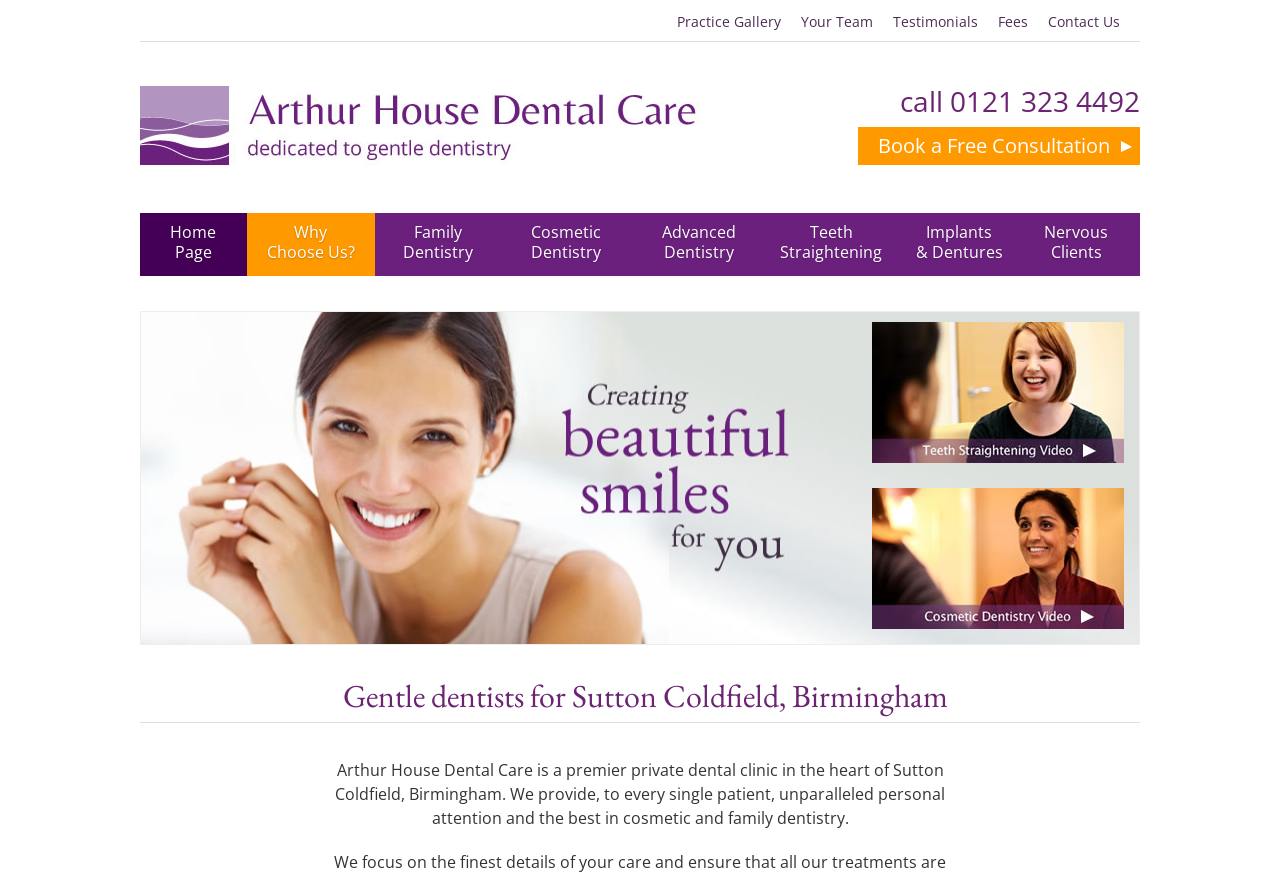What is the focus of the dental clinic?
Ensure your answer is thorough and detailed.

I found the answer by reading the static text that describes the dental clinic, which is located in the middle of the webpage, and mentions that the clinic provides unparalleled personal attention and the best in cosmetic and family dentistry.